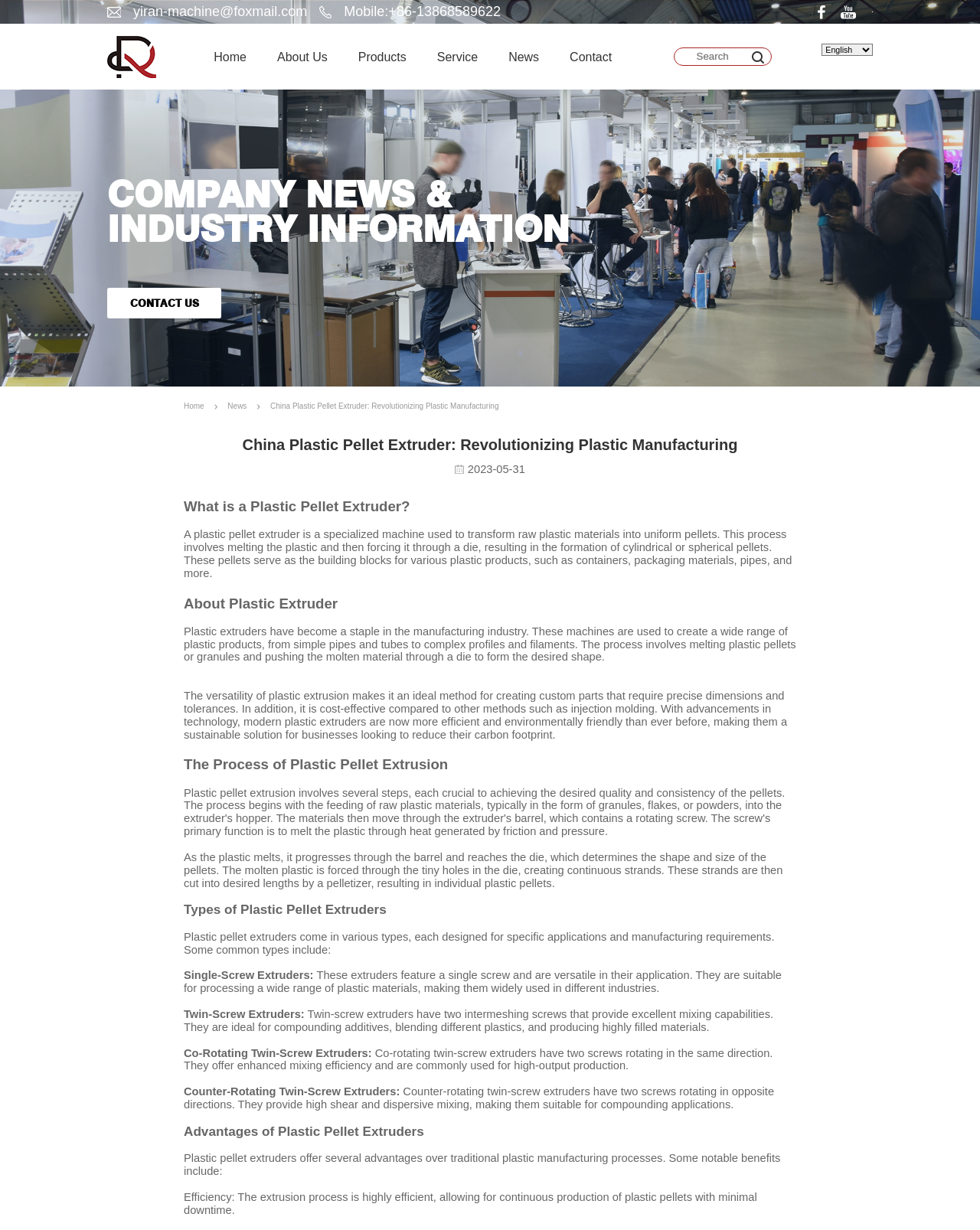Pinpoint the bounding box coordinates of the element you need to click to execute the following instruction: "Go to Home page". The bounding box should be represented by four float numbers between 0 and 1, in the format [left, top, right, bottom].

[0.203, 0.029, 0.267, 0.063]